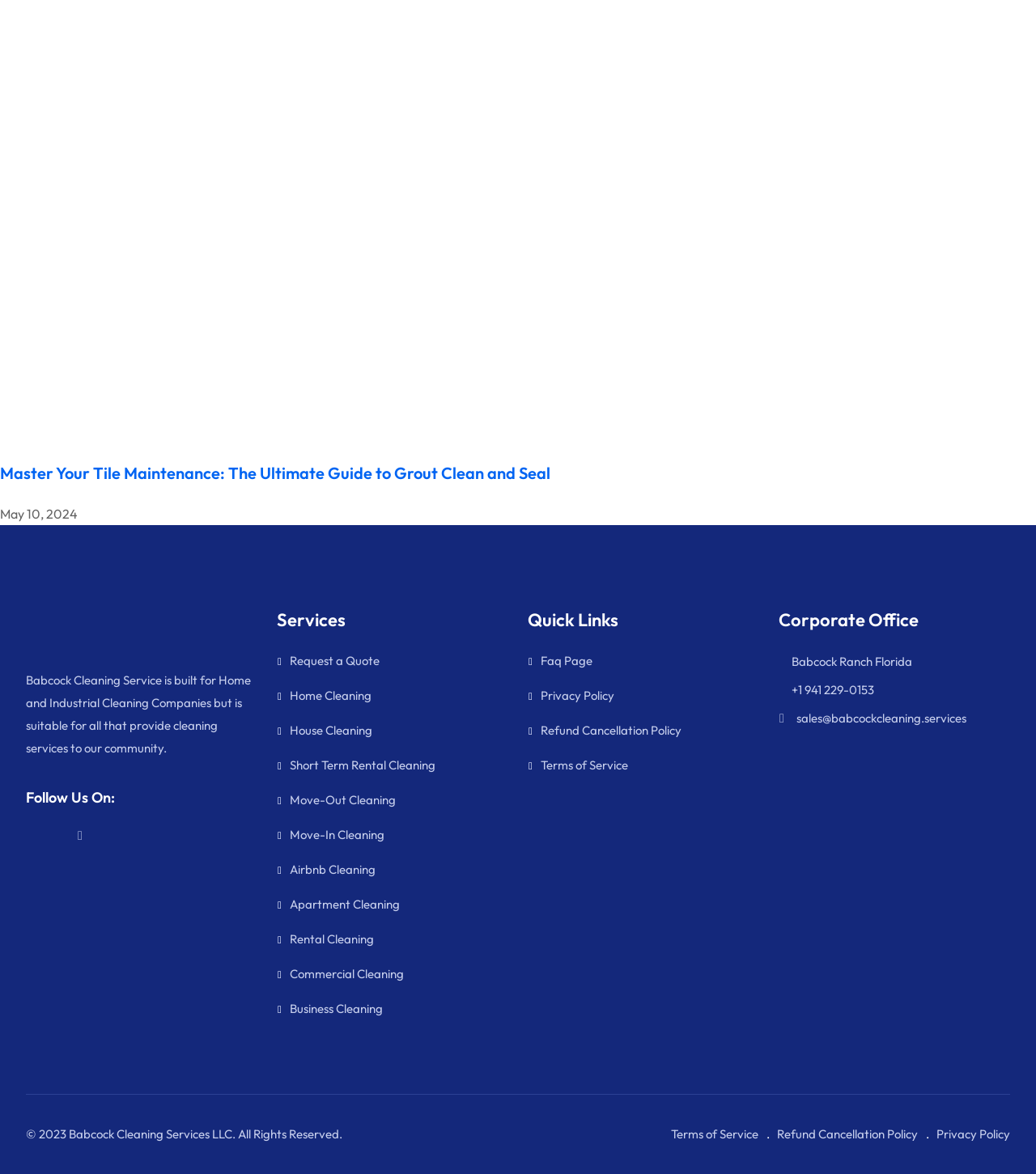What services does the company offer?
Your answer should be a single word or phrase derived from the screenshot.

Home and Industrial Cleaning